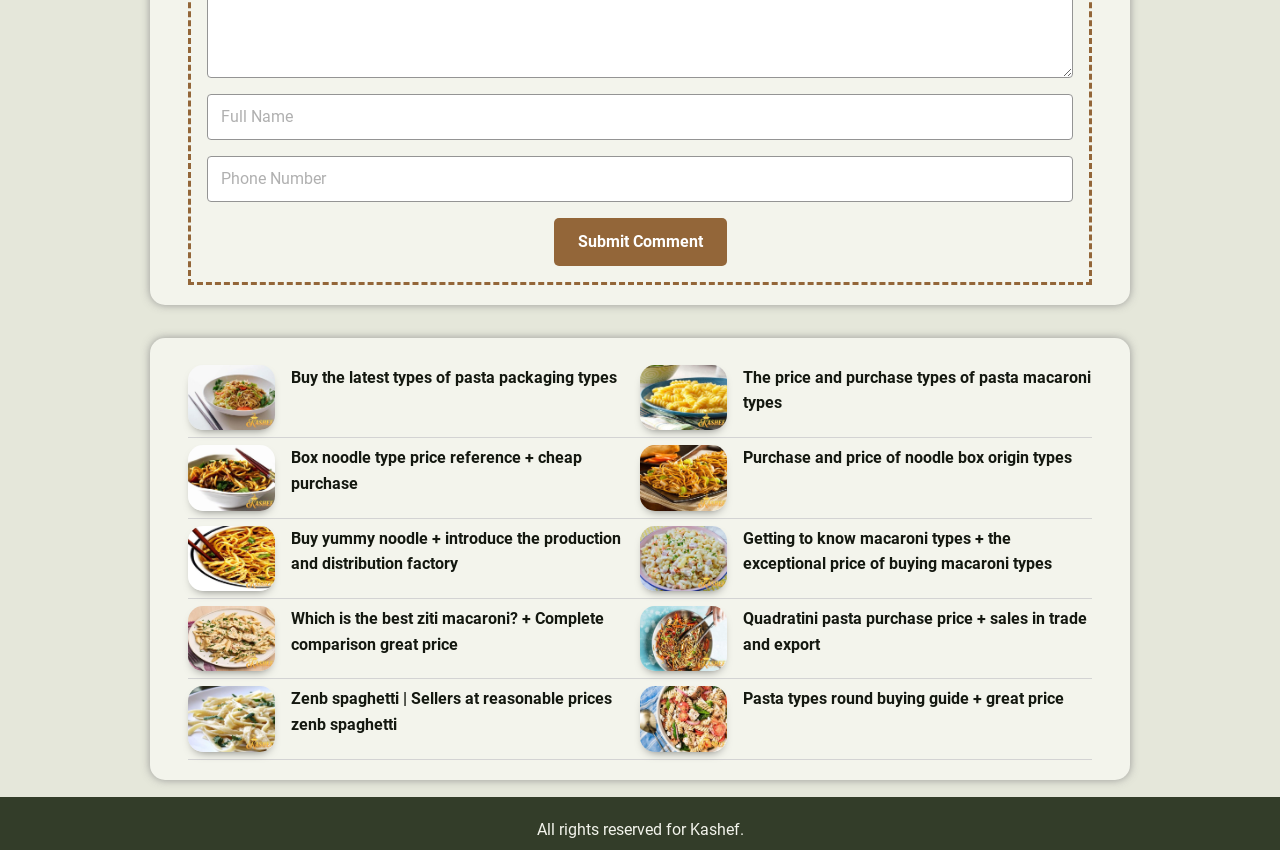Could you highlight the region that needs to be clicked to execute the instruction: "Get to know macaroni types and their exceptional prices"?

[0.581, 0.618, 0.853, 0.68]